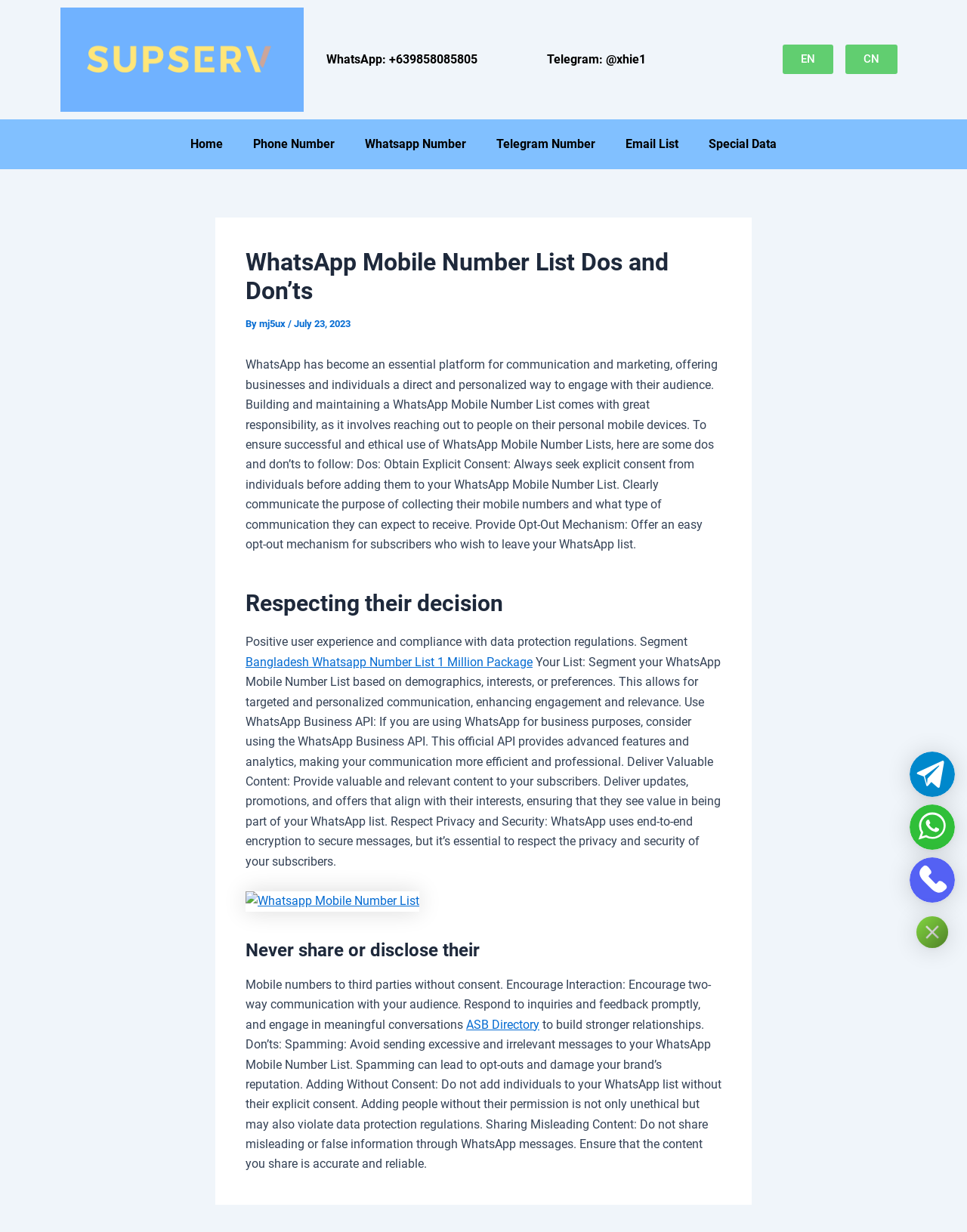Identify the bounding box coordinates for the region to click in order to carry out this instruction: "Check Email List". Provide the coordinates using four float numbers between 0 and 1, formatted as [left, top, right, bottom].

[0.631, 0.103, 0.717, 0.131]